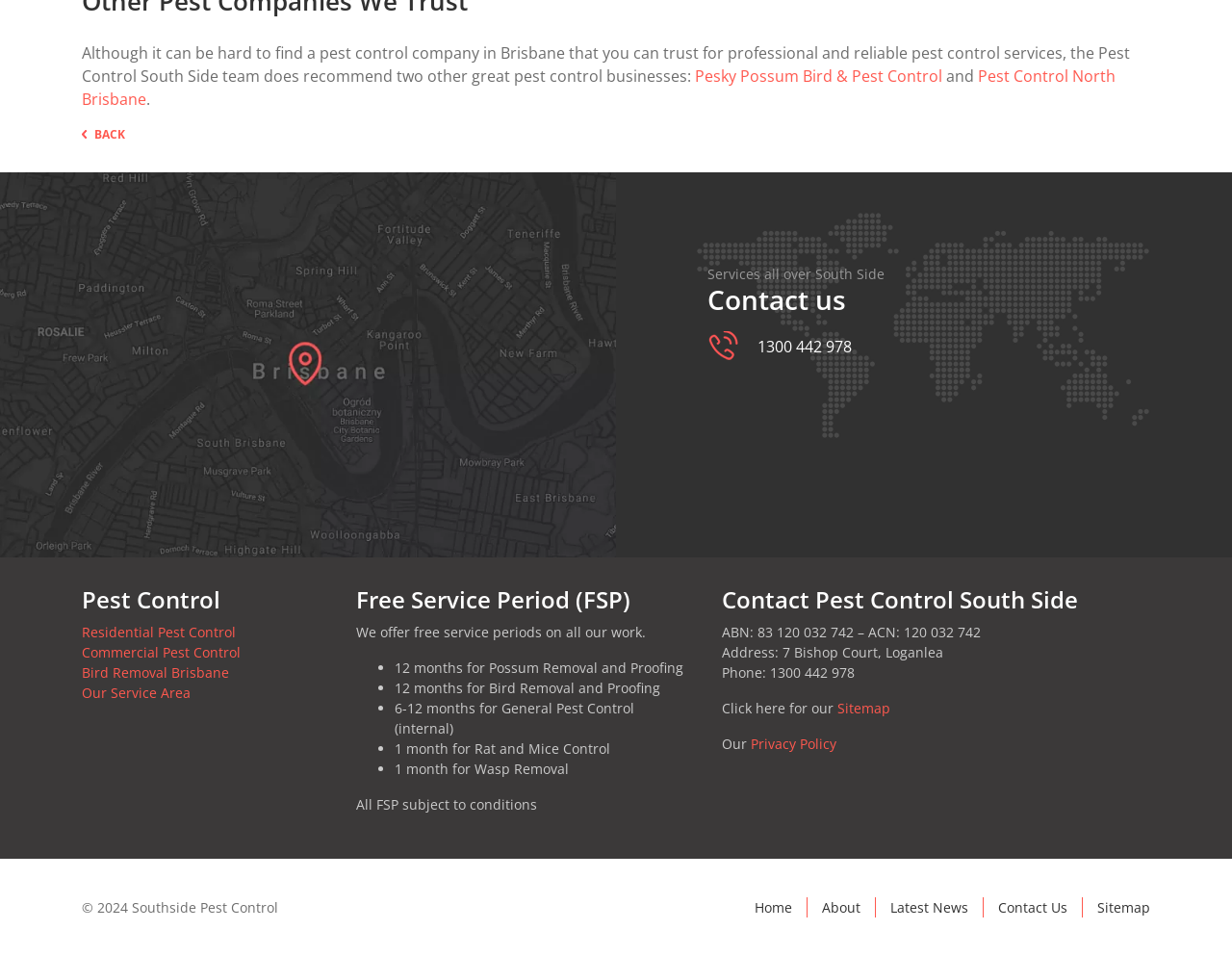What is the free service period for Possum Removal and Proofing?
Could you please answer the question thoroughly and with as much detail as possible?

I found the answer by looking at the list of free service periods under the 'Free Service Period (FSP)' heading, which states that Possum Removal and Proofing has a 12-month free service period.